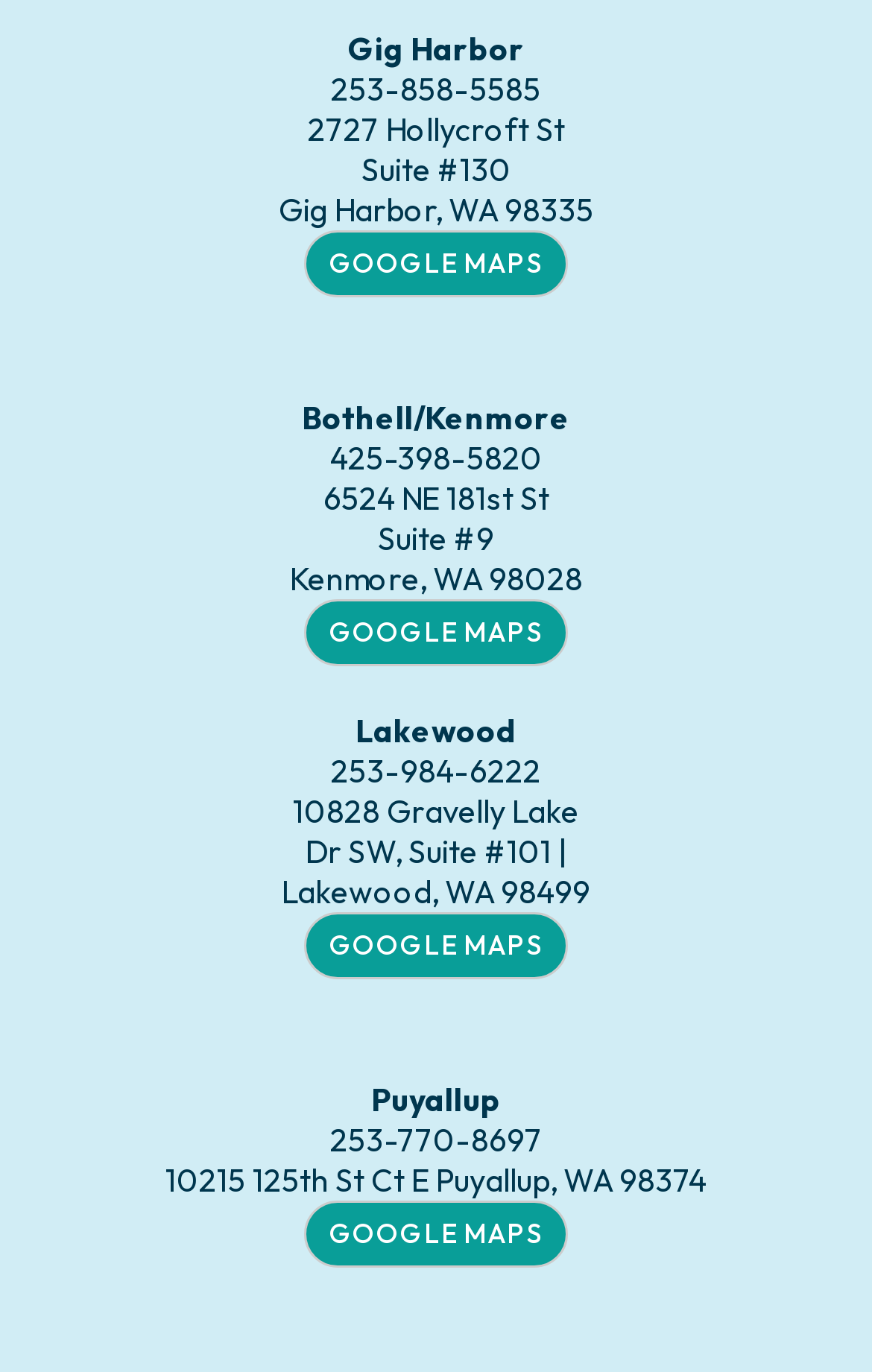Identify the bounding box coordinates of the clickable section necessary to follow the following instruction: "Subscribe to Apple Podcasts". The coordinates should be presented as four float numbers from 0 to 1, i.e., [left, top, right, bottom].

None